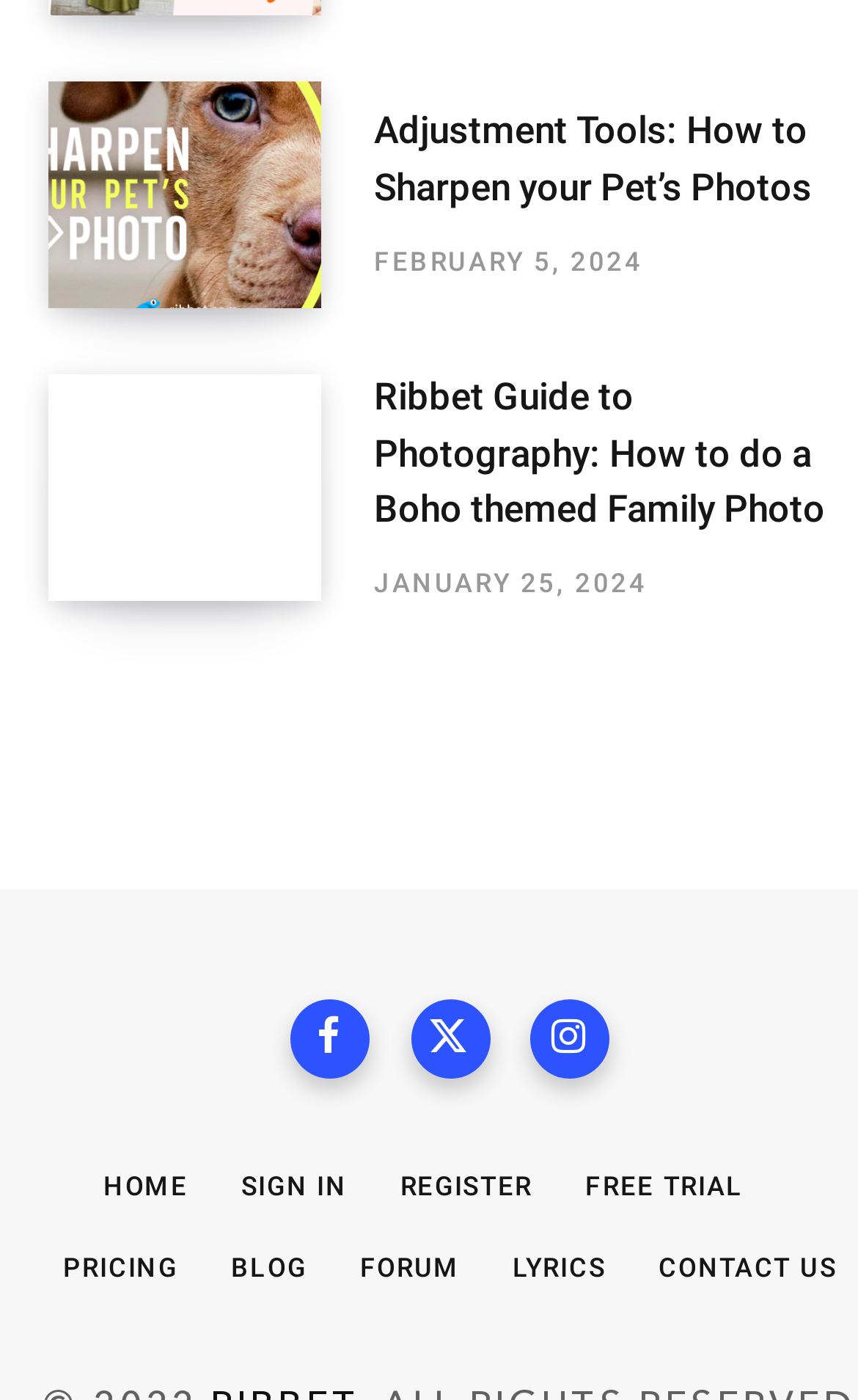Utilize the details in the image to give a detailed response to the question: What options are available in the top navigation bar?

The top navigation bar has four options: 'HOME', 'SIGN IN', 'REGISTER', and 'FREE TRIAL', which are likely related to user authentication and subscription.